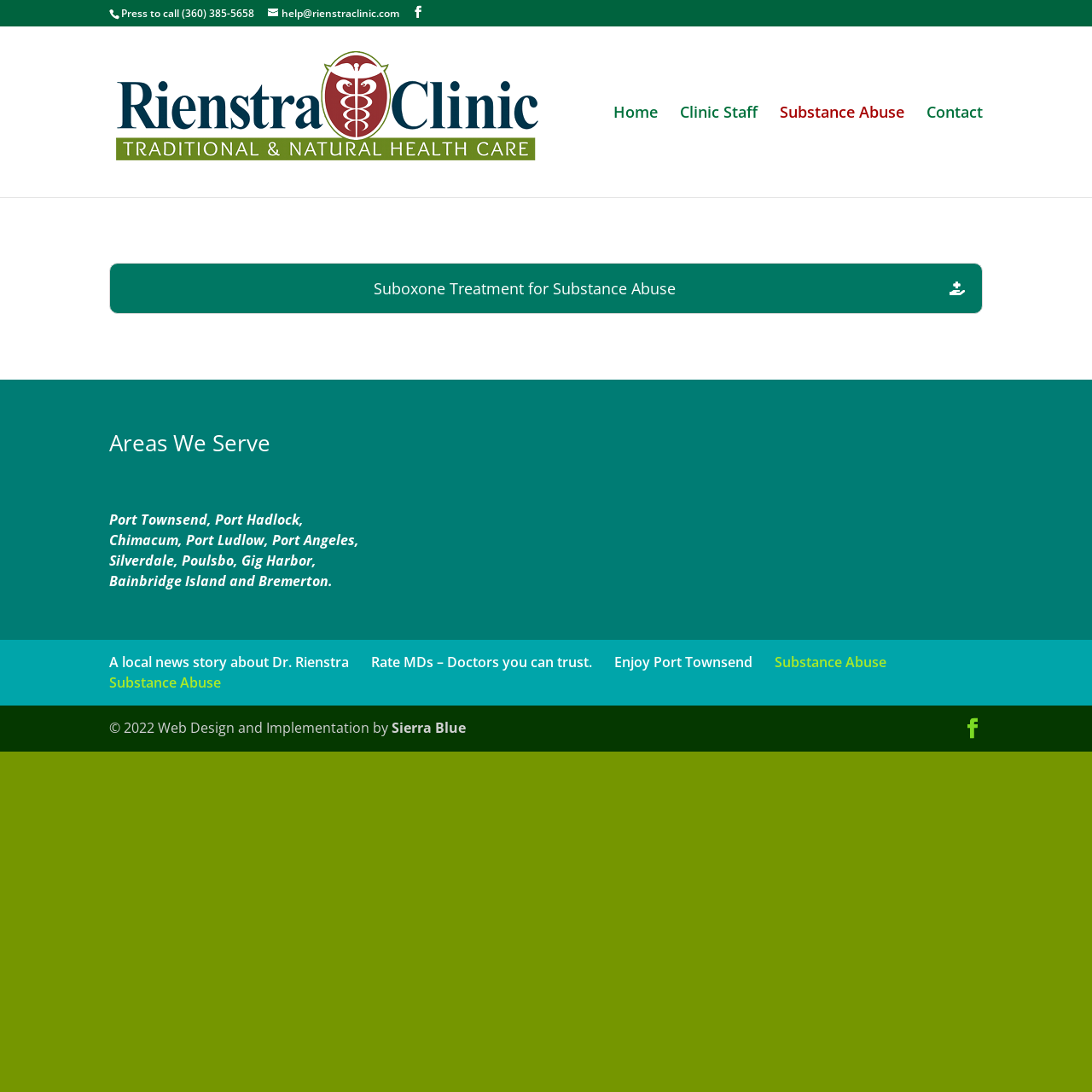Determine the coordinates of the bounding box that should be clicked to complete the instruction: "Read a local news story about Dr. Rienstra". The coordinates should be represented by four float numbers between 0 and 1: [left, top, right, bottom].

[0.1, 0.598, 0.32, 0.615]